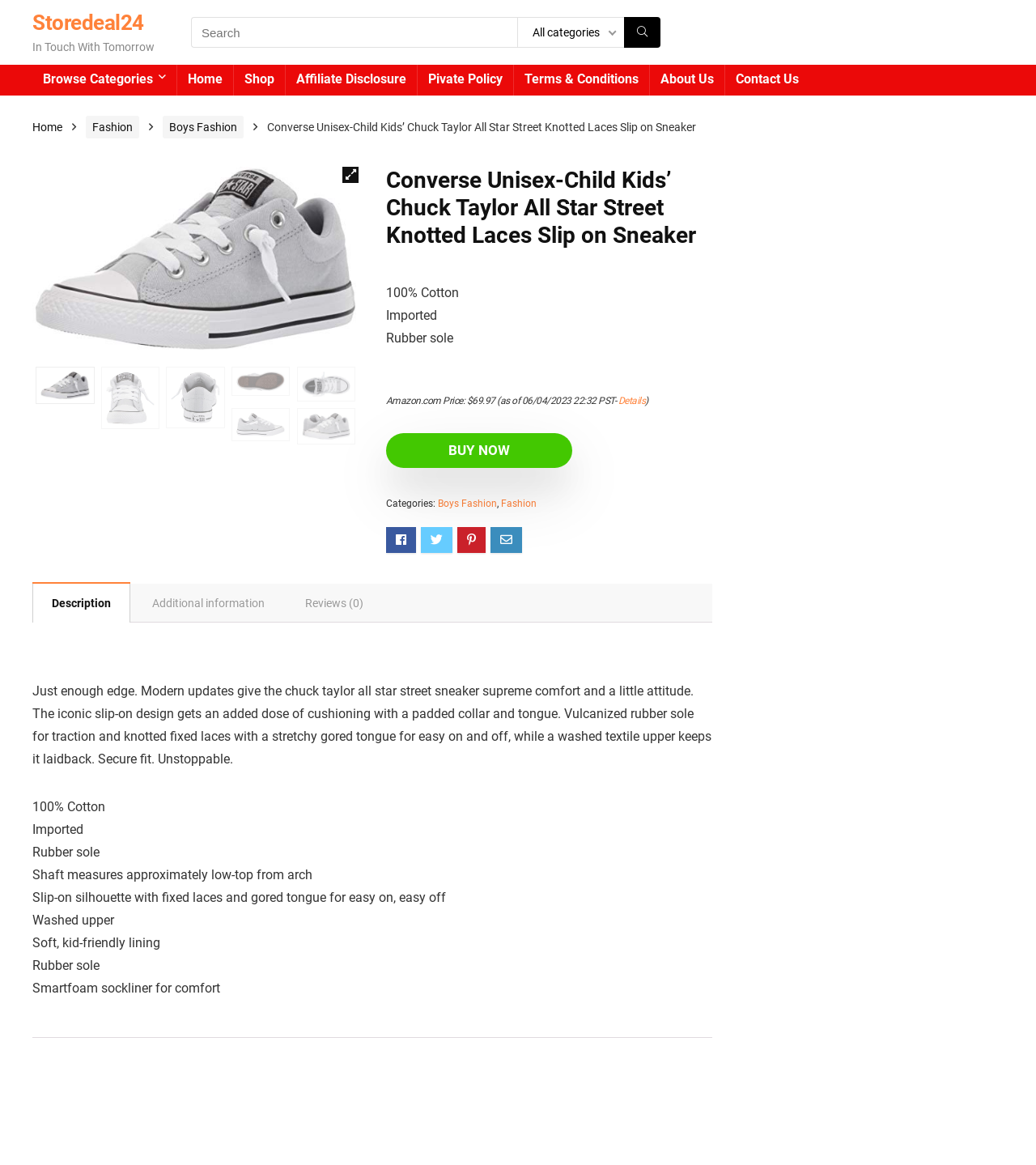Describe all visible elements and their arrangement on the webpage.

This webpage appears to be a product page for a Converse Unisex-Child Kids' Chuck Taylor All Star Street Knotted Laces Slip on Sneaker. At the top of the page, there is a navigation bar with links to "Home", "Shop", "Affiliate Disclosure", "Private Policy", "Terms & Conditions", and "About Us". Below the navigation bar, there is a search bar with a dropdown menu containing various categories such as "Beauty & Personal Care", "Electronics", and "Fashion".

On the left side of the page, there is a breadcrumb navigation menu showing the product's category hierarchy, with links to "Home", "Fashion", and "Boys Fashion". Next to the breadcrumb menu, there is a large image of the product, which is a sneaker.

On the right side of the page, there is a section displaying the product's details, including its name, price, and description. The product's name is "Converse Unisex-Child Kids' Chuck Taylor All Star Street Knotted Laces Slip on Sneaker", and its price is $69.97. Below the product's name and price, there are three bullet points listing the product's features: "100% Cotton", "Imported", and "Rubber sole".

Below the product's details, there are three tabs: "Description", "Additional information", and "Reviews (0)". The "Description" tab is selected by default, and it displays a detailed description of the product, including its features, materials, and sizing information. The description is accompanied by several images of the product.

At the bottom of the page, there are several iframes, which are likely used to display additional product information or reviews.